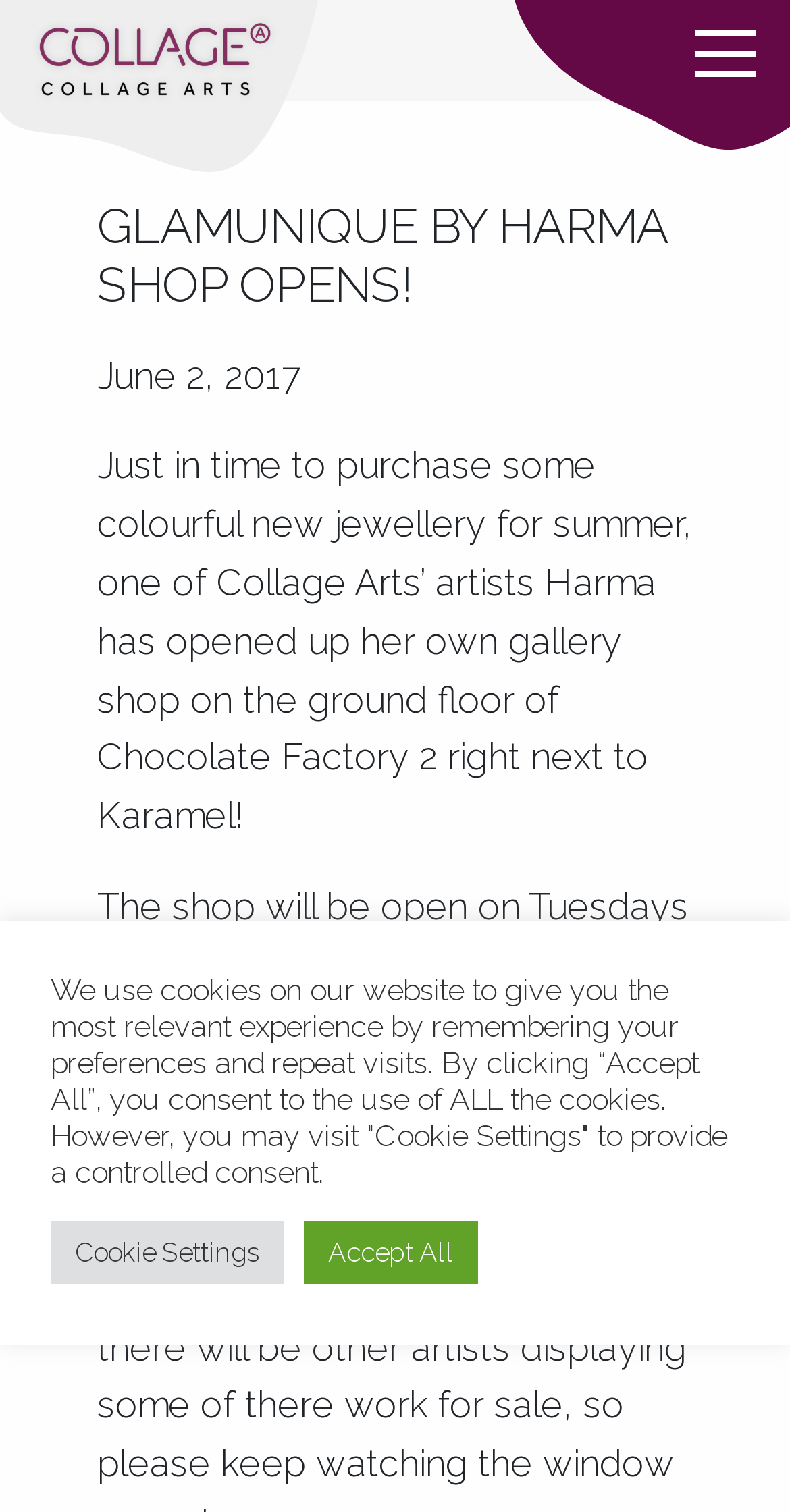What type of products does the shop sell?
Give a thorough and detailed response to the question.

The type of products sold in the shop can be inferred from the text 'Just in time to purchase some colourful new jewellery for summer...' which mentions jewellery as a product that can be purchased in the shop.